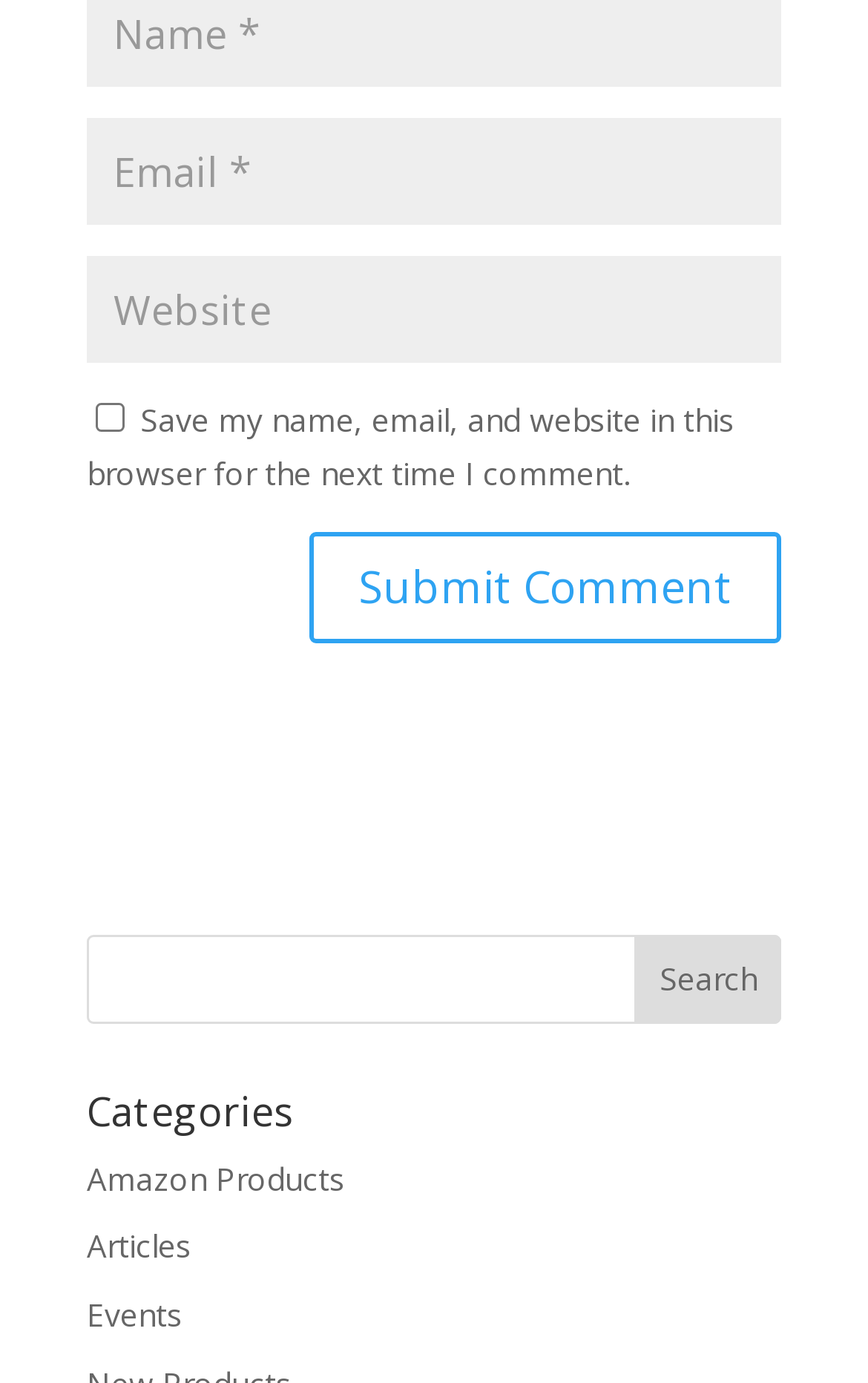Given the element description "input value="Email *" aria-describedby="email-notes" name="email"" in the screenshot, predict the bounding box coordinates of that UI element.

[0.1, 0.085, 0.9, 0.163]